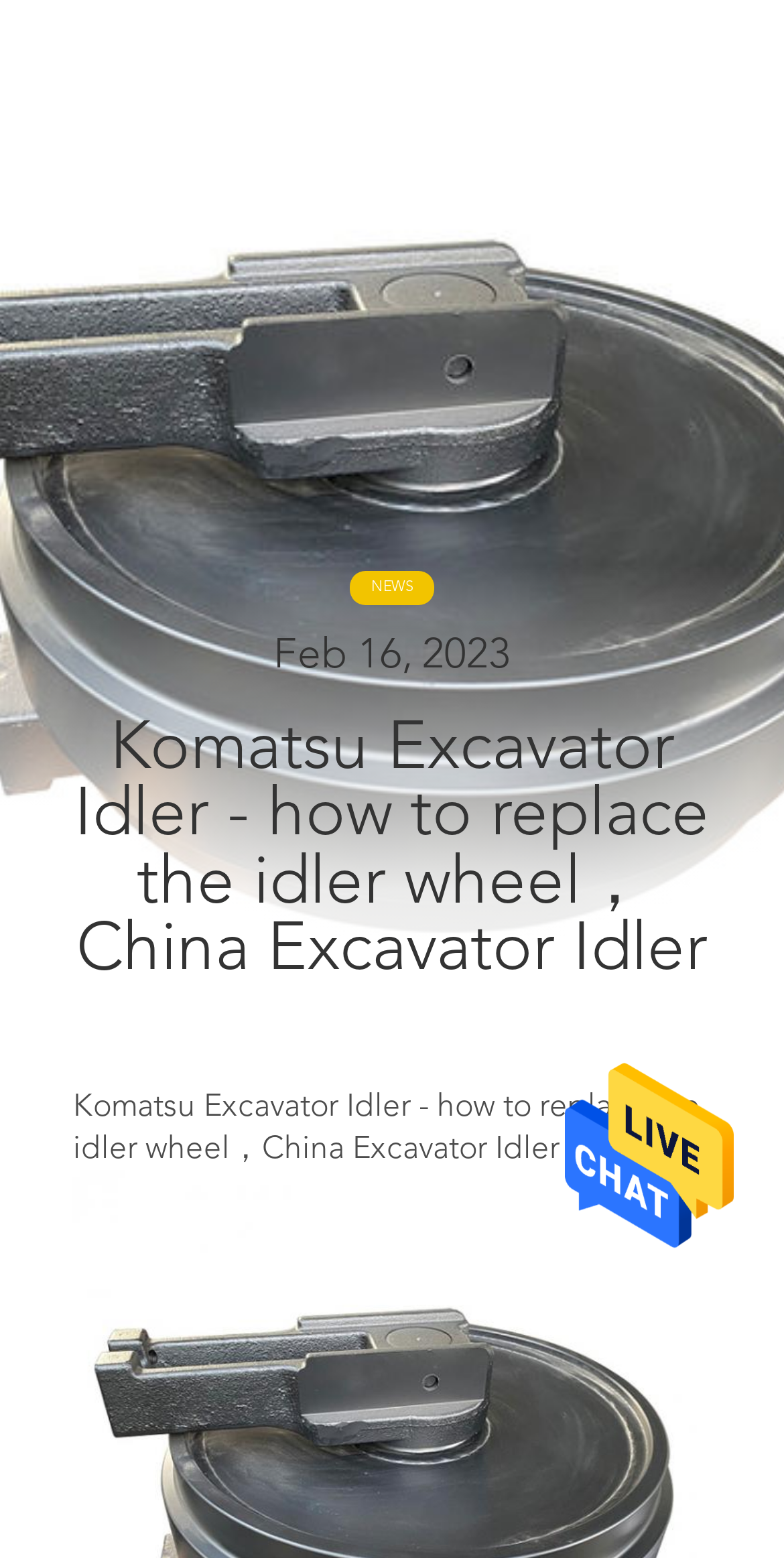Provide an in-depth caption for the contents of the webpage.

The webpage is about Komatsu Excavator Idler, specifically focusing on how to replace the idler wheel and providing information about China Excavator Idler manufacturers. 

At the top of the page, there is a search box where users can input what they want to search for. Below the search box, there is a navigation menu with links to different sections of the website, including HOME, PRODUCTS, VIDEOS, VR SHOW, ABOUT US, FACTORY TOUR, QUALITY CONTROL, CONTACT US, and REQUEST A QUOTE. 

On the bottom left of the page, there is a copyright notice stating that the website's content is copyrighted from 2022 to 2024. 

On the right side of the page, there is a section with a heading "Leave a Message" where users can input their message and contact information. Below this section, there is a textbox with a sample message from someone inquiring about Pc60-7 Mini Digger Track Rollers Excavator Undercarriage Parts. 

Further down on the right side, there is another textbox where users can enter their email address. Below this, there is a SUBMIT button. 

The main content of the page is a news article with the title "Komatsu Excavator Idler - how to replace the idler wheel，China Excavator Idler" and a corresponding image. The article is dated February 16, 2023. There is also a link to "China Excavator Idler" at the bottom of the article.